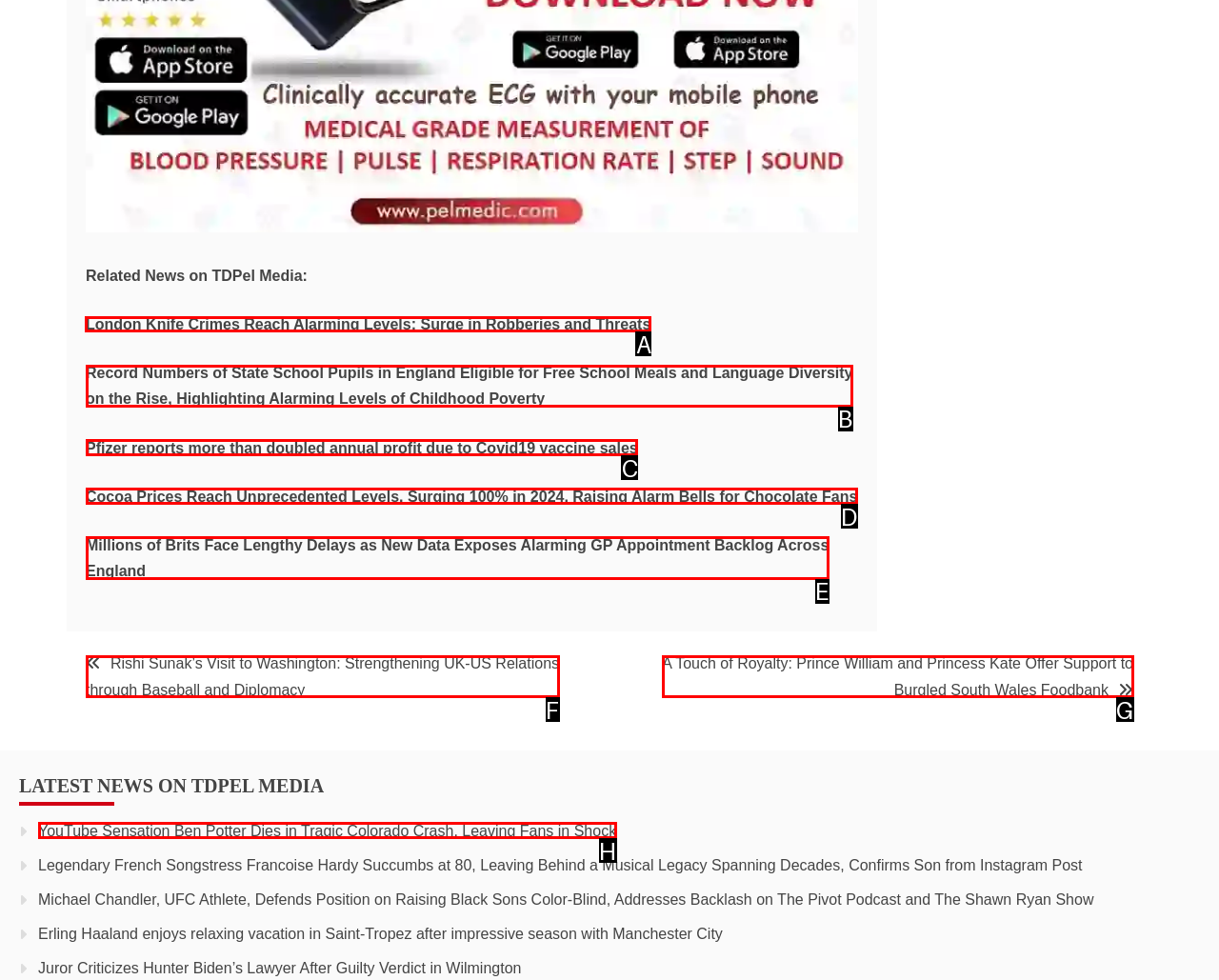Find the option you need to click to complete the following instruction: Read news about London Knife Crimes
Answer with the corresponding letter from the choices given directly.

A